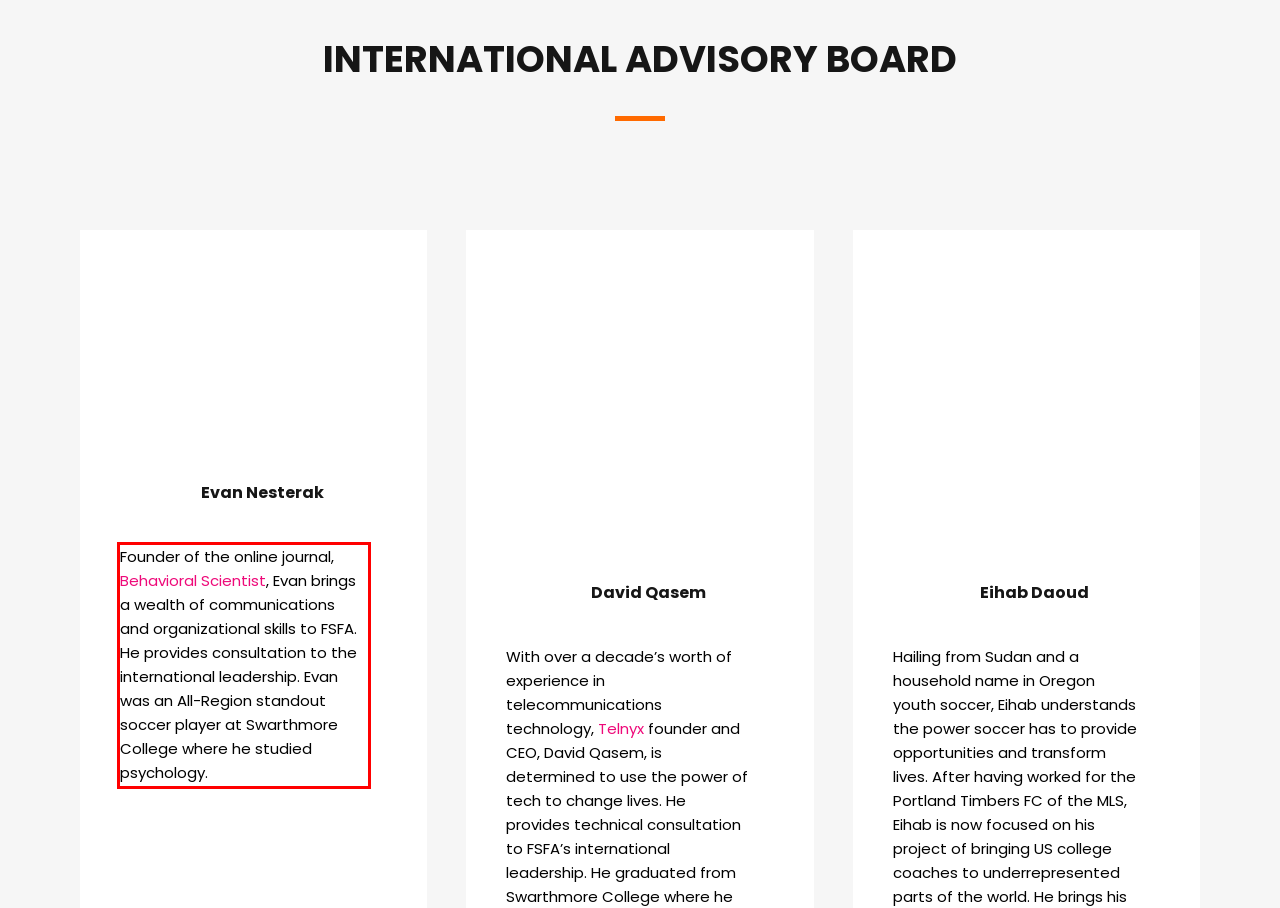Review the webpage screenshot provided, and perform OCR to extract the text from the red bounding box.

Founder of the online journal, Behavioral Scientist, Evan brings a wealth of communications and organizational skills to FSFA. He provides consultation to the international leadership. Evan was an All-Region standout soccer player at Swarthmore College where he studied psychology.